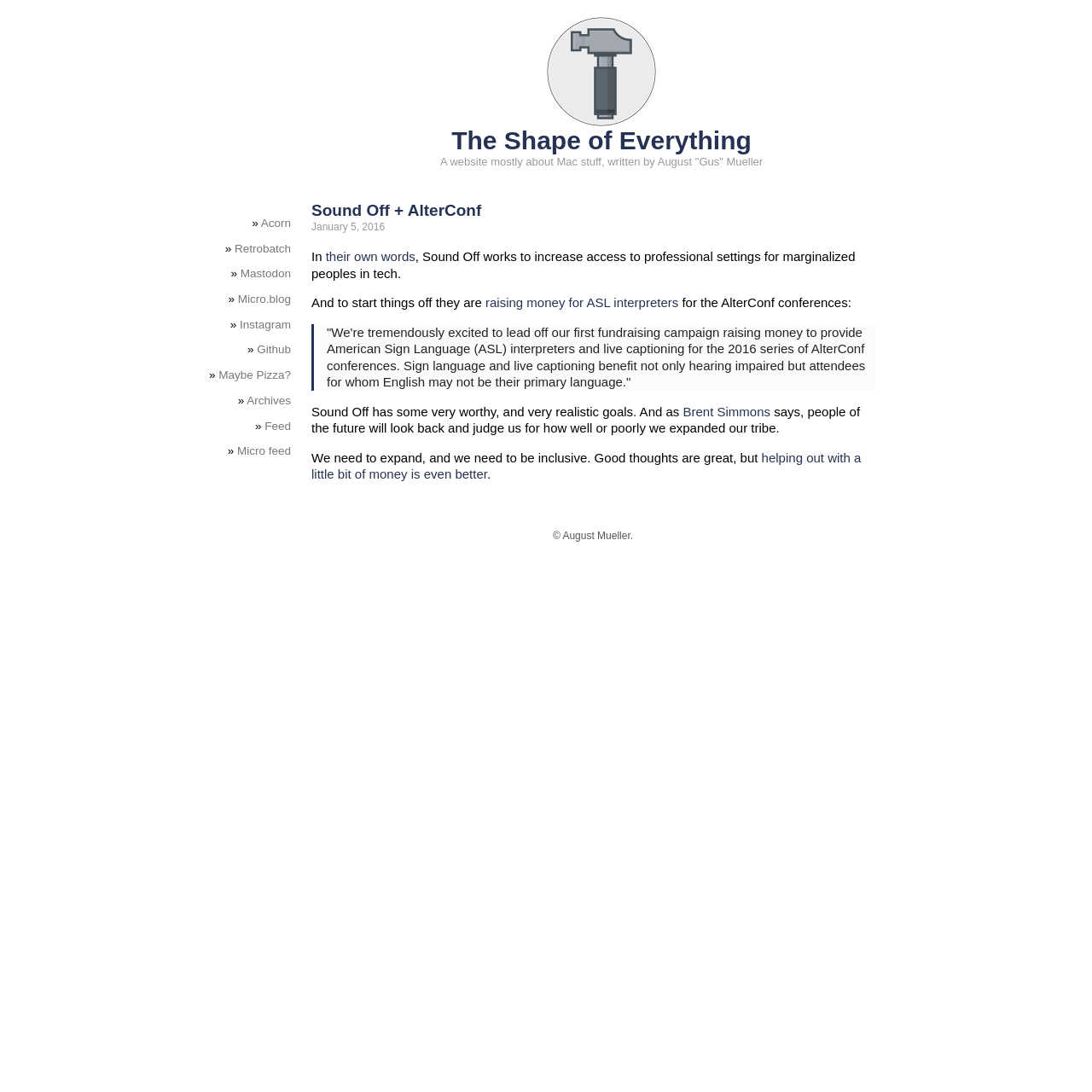Provide a thorough summary of the webpage.

The webpage is about Sound Off and AlterConf, with a focus on increasing access to professional settings for marginalized peoples in tech. At the top, there is a link and an image, likely a logo, positioned side by side. Below this, there is a brief description of the website, stating that it is mostly about Mac stuff and written by August "Gus" Mueller.

To the left of this description, there are several links, including Acorn, Retrobatch, Mastodon, Micro.blog, Instagram, Github, Maybe Pizza?, Archives, Feed, and Micro feed. These links are arranged vertically, with each link separated by a » symbol.

On the right side of the page, there is a section with a title "January 5, 2016" and a brief description of Sound Off's goals, including raising money for ASL interpreters and live captioning for the AlterConf conferences. This section also includes a blockquote with a quote about the importance of expanding the tribe and being inclusive.

Below this section, there is a paragraph of text that mentions Brent Simmons and the importance of helping out with a little bit of money. At the very bottom of the page, there is a copyright notice stating "© August Mueller."